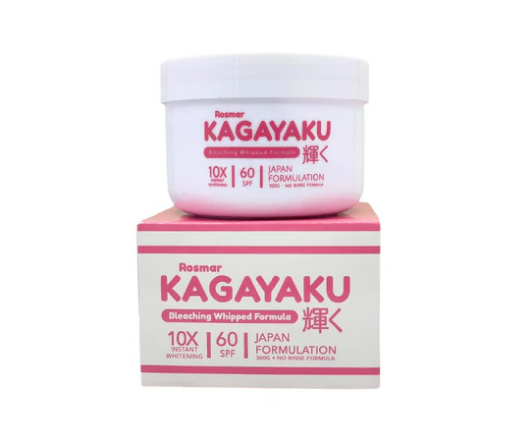Based on what you see in the screenshot, provide a thorough answer to this question: Where is the product formulated?

The question asks about the country where the product is formulated. According to the caption, the product is formulated in Japan, which is mentioned as part of its branding and identity as a premium skincare product.